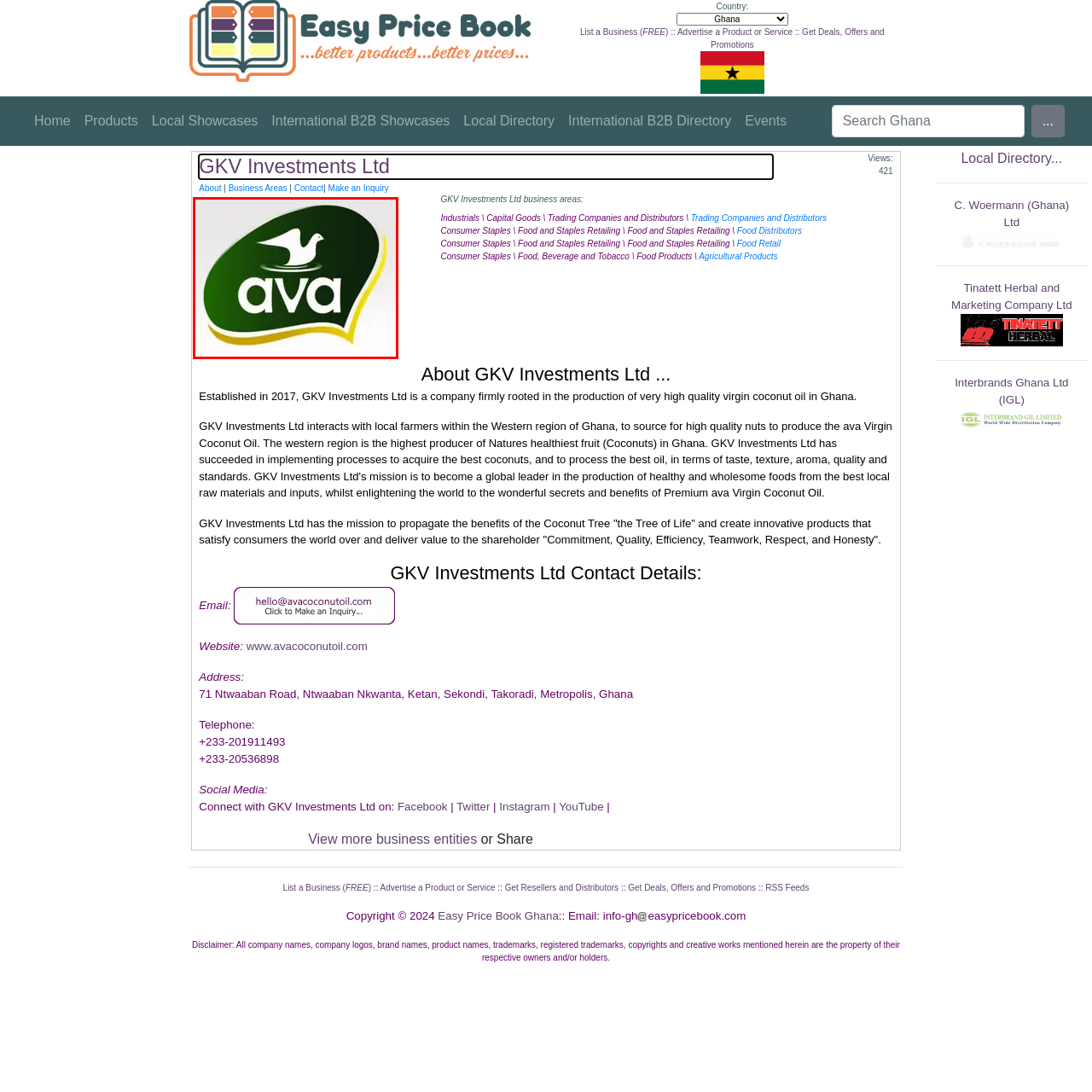What is the font style of the text 'ava'?
Analyze the image within the red frame and provide a concise answer using only one word or a short phrase.

Bold, modern